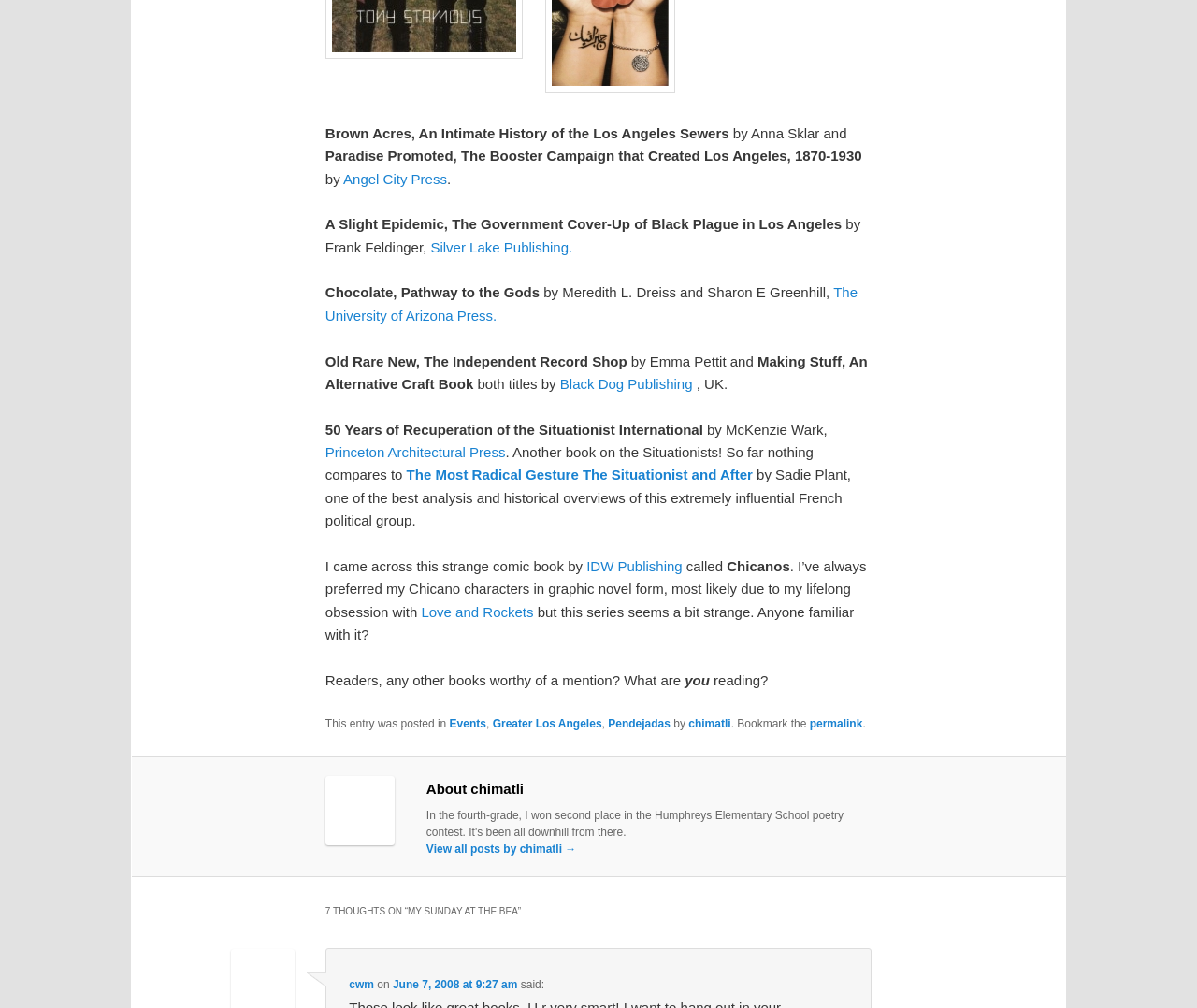Locate the bounding box coordinates of the item that should be clicked to fulfill the instruction: "Check the post by chimatli".

[0.575, 0.711, 0.611, 0.724]